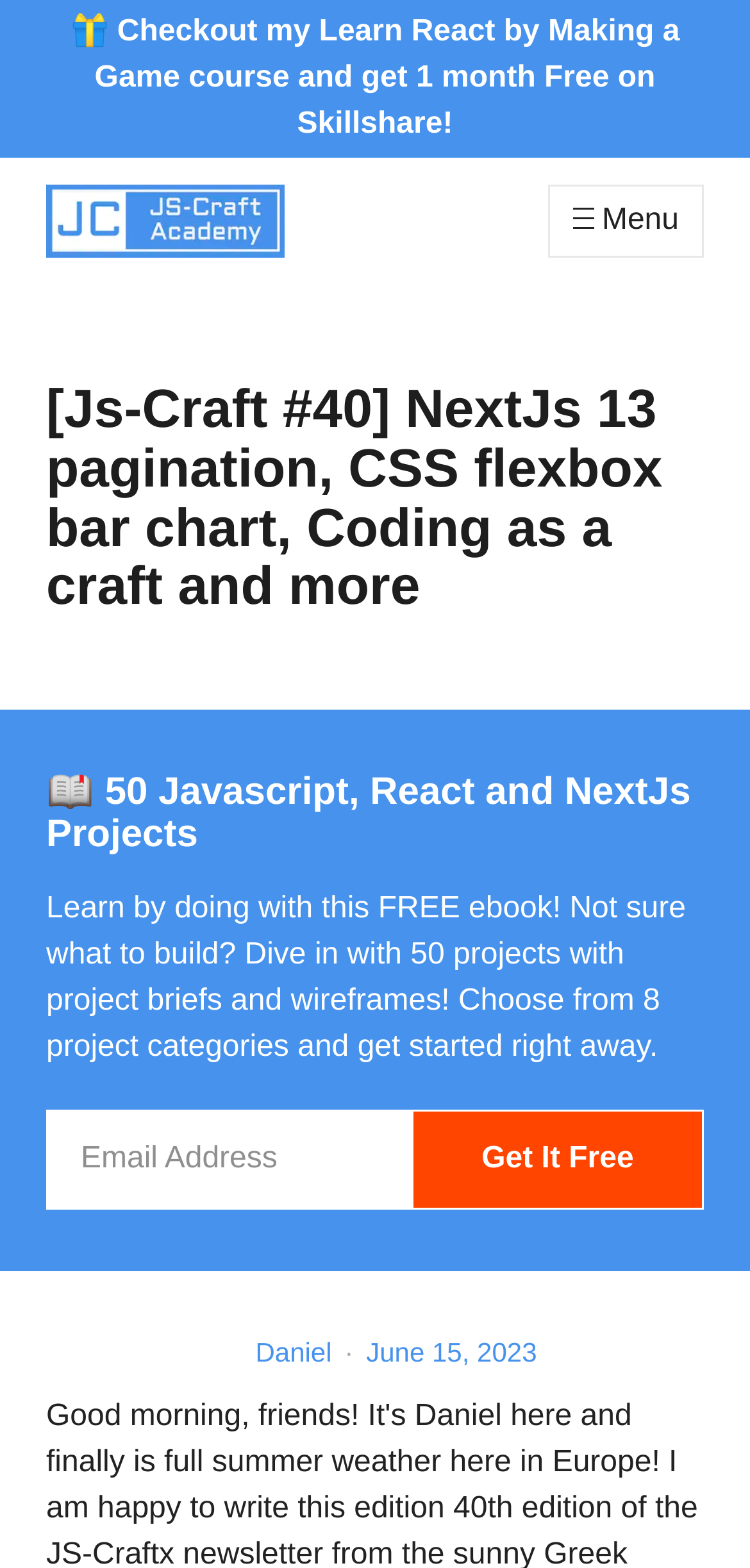Determine the bounding box coordinates for the HTML element described here: "Portfolio".

None